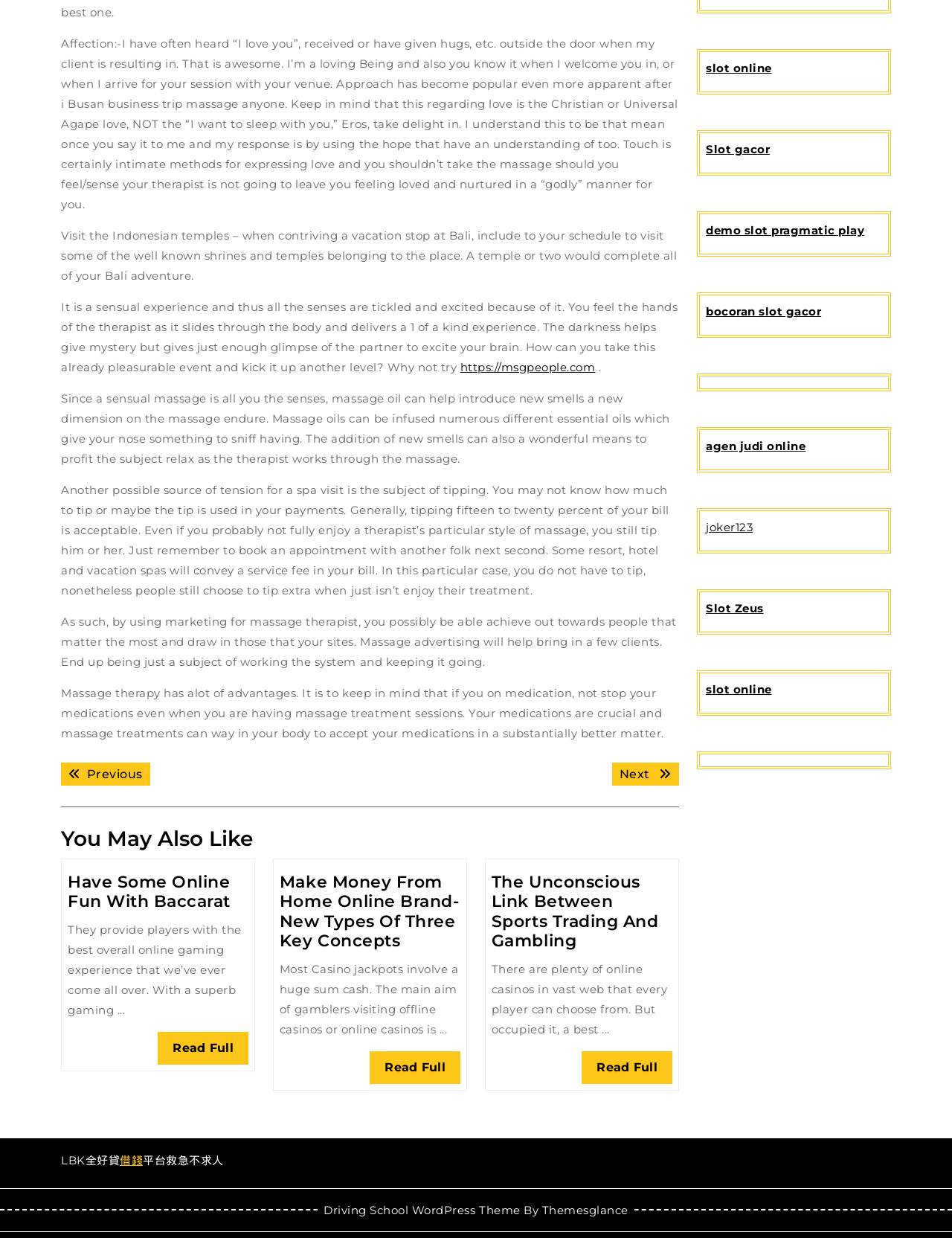Bounding box coordinates are to be given in the format (top-left x, top-left y, bottom-right x, bottom-right y). All values must be floating point numbers between 0 and 1. Provide the bounding box coordinate for the UI element described as: demo slot pragmatic play

[0.741, 0.18, 0.908, 0.191]